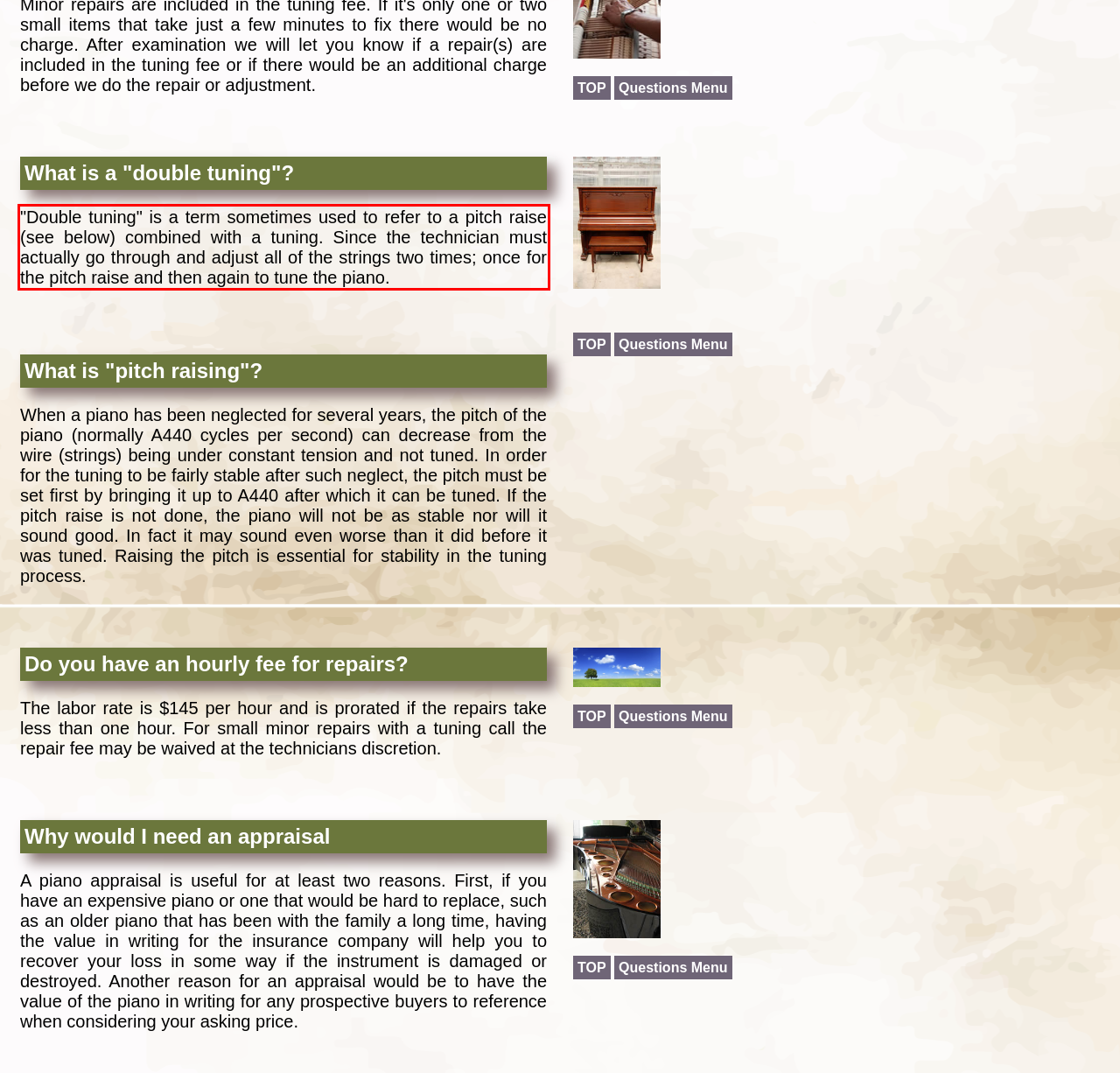Given a webpage screenshot, locate the red bounding box and extract the text content found inside it.

"Double tuning" is a term sometimes used to refer to a pitch raise (see below) combined with a tuning. Since the technician must actually go through and adjust all of the strings two times; once for the pitch raise and then again to tune the piano.